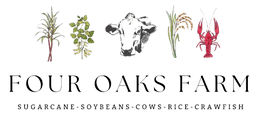What are the primary products listed in the tagline?
Answer the question with as much detail as possible.

The tagline below the farm's name lists the primary products as 'SUGARCANE - SOYBEANS - COWS - RICE - CRAWFISH', emphasizing the farm's commitment to a variety of farm-to-table offerings.